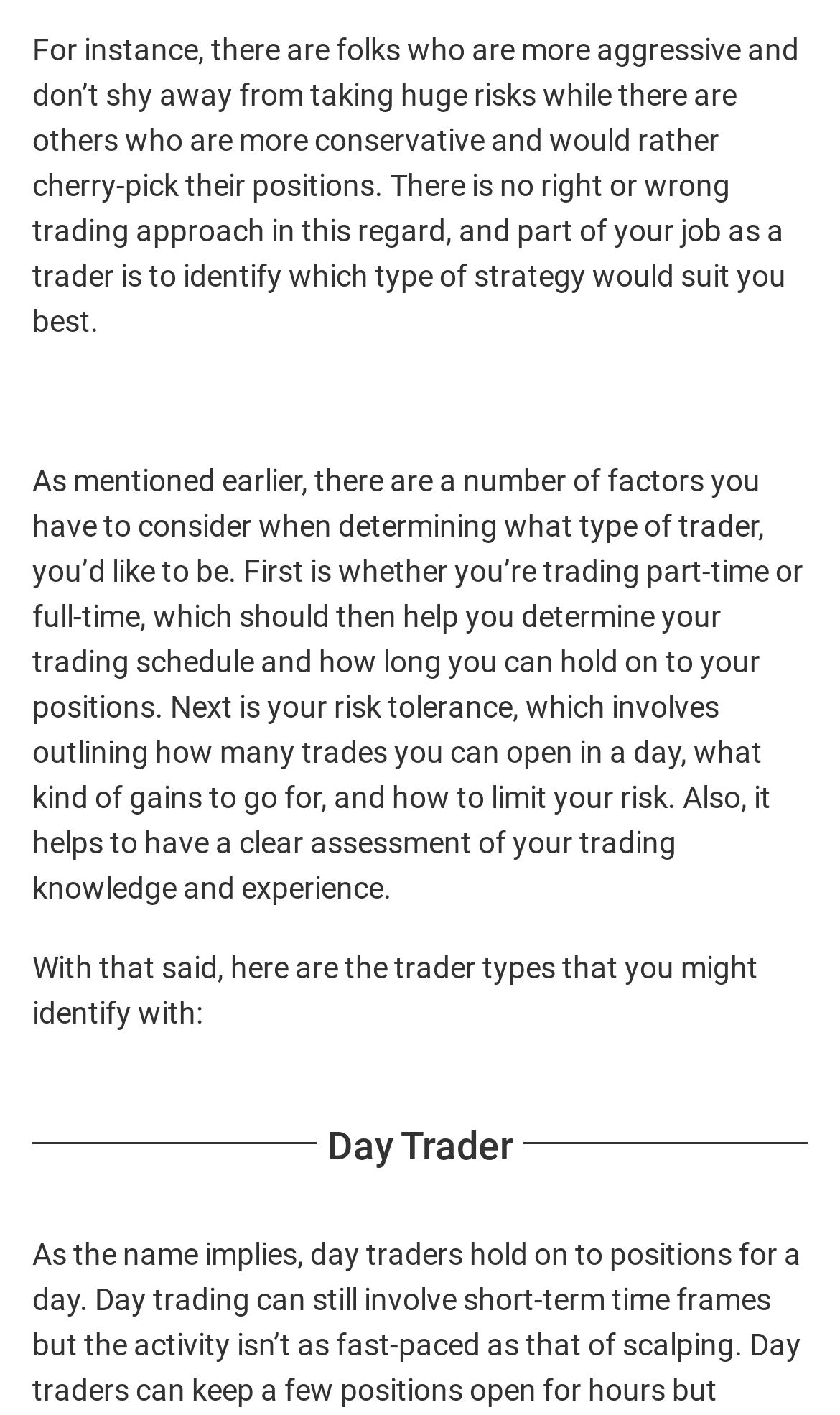What is the phone number for easyMarkets' callback?
Please answer the question with a detailed and comprehensive explanation.

The webpage provides a phone number for requesting a callback, which is +357 25 828 899, indicated by the StaticText '+357 25 828 899' with a bounding box of [0.156, 0.193, 0.426, 0.218].